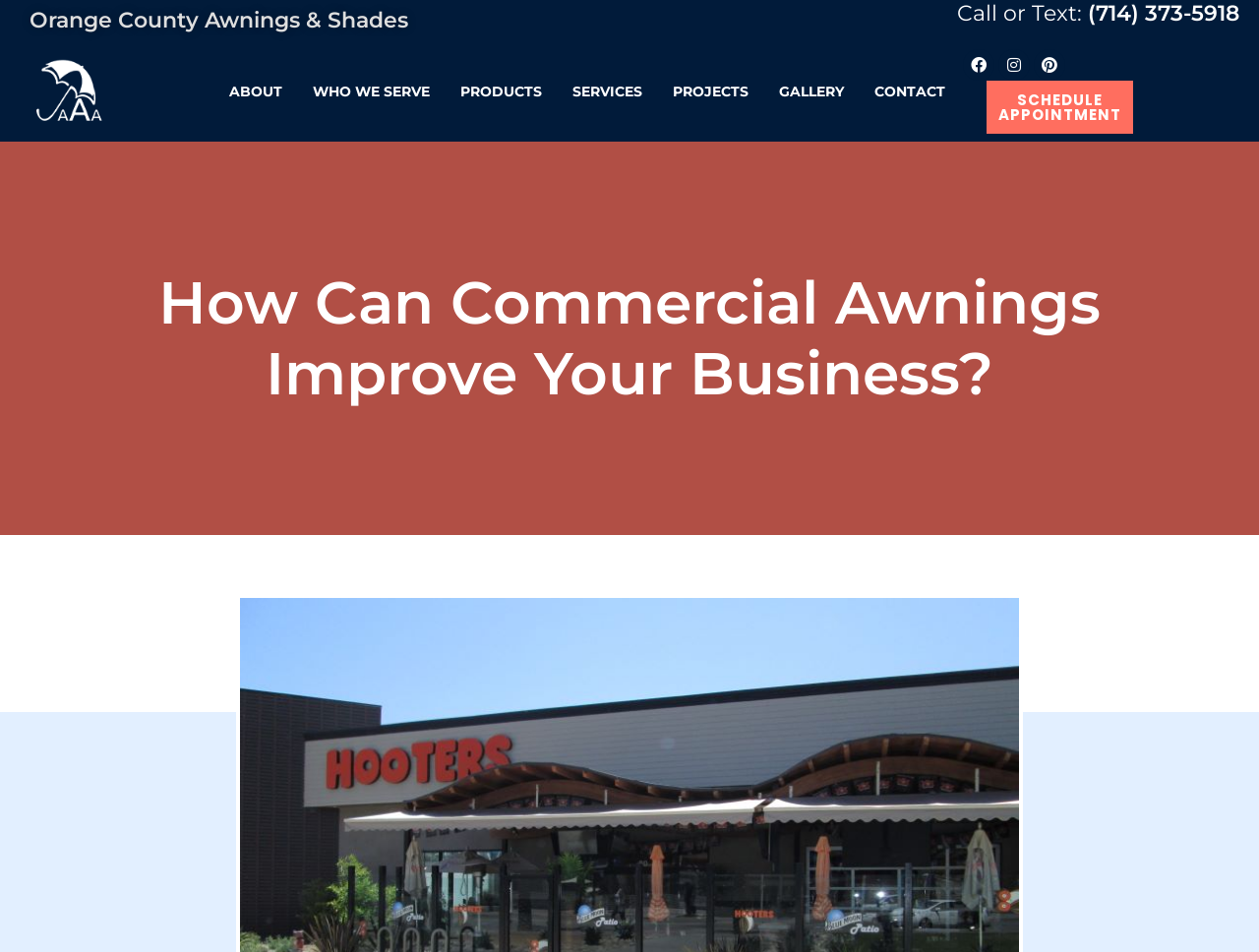Please specify the bounding box coordinates of the region to click in order to perform the following instruction: "Schedule an appointment".

[0.784, 0.085, 0.9, 0.14]